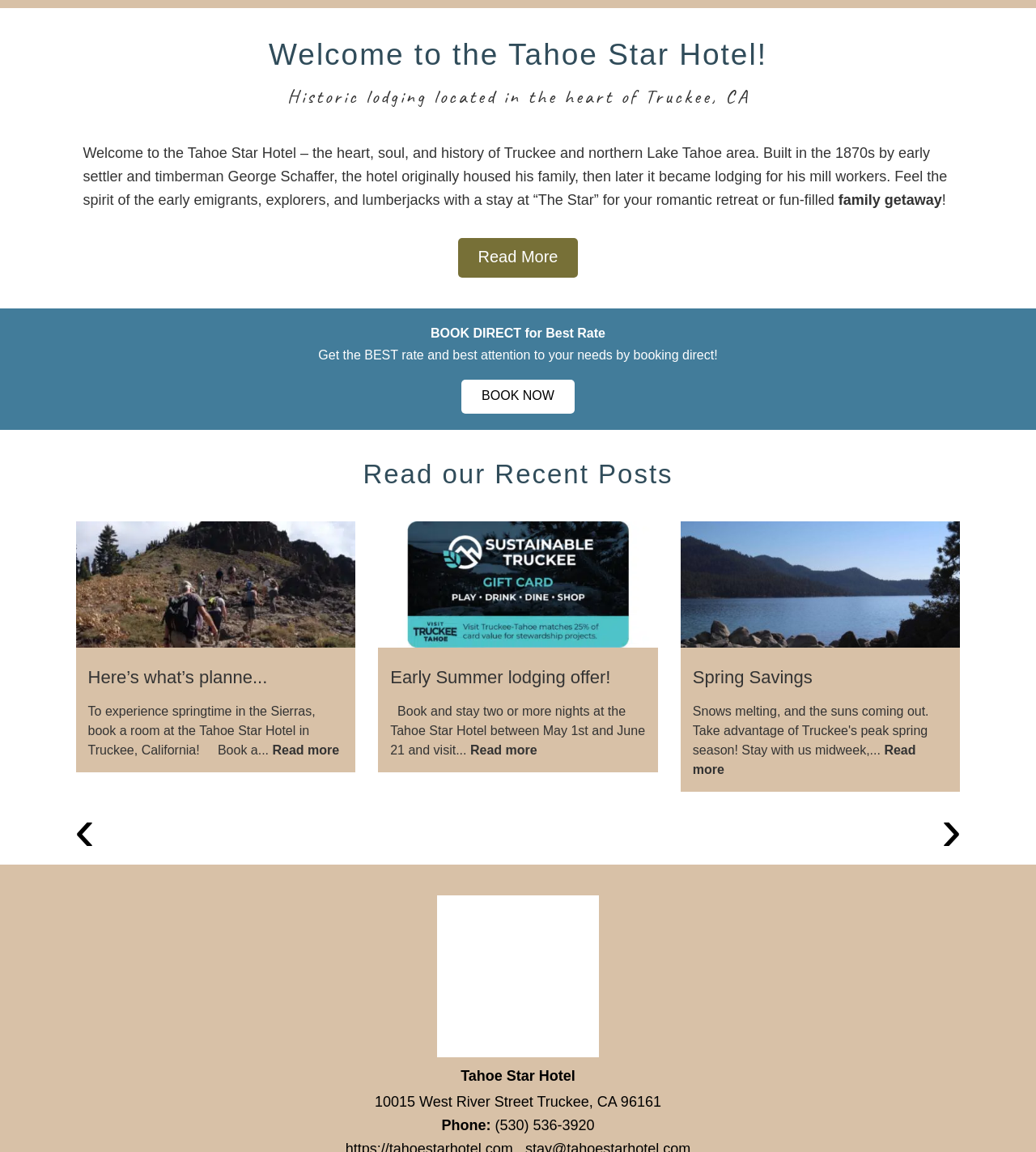Extract the bounding box of the UI element described as: "Here’s what’s planne...".

[0.073, 0.551, 0.343, 0.599]